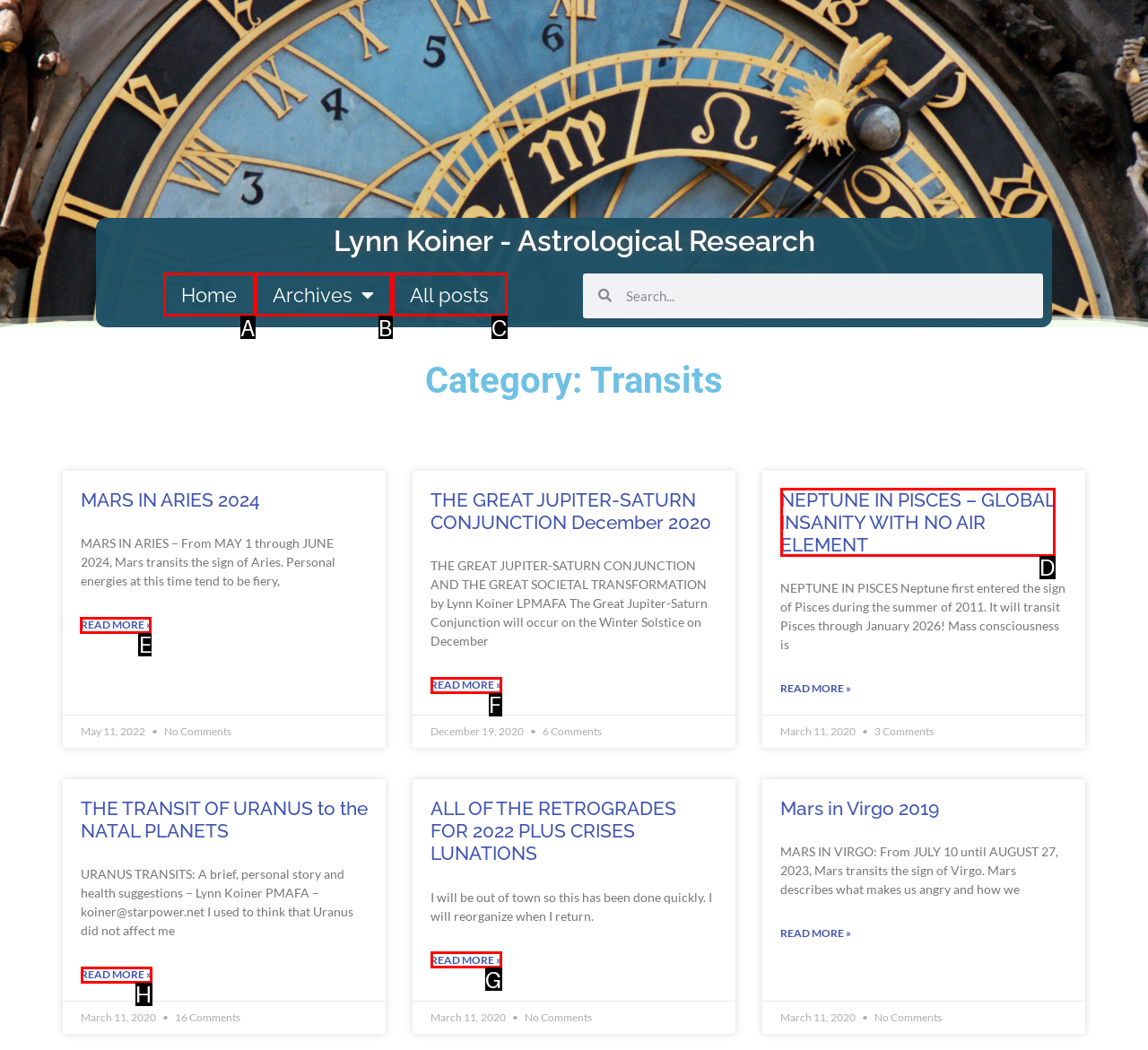Identify the letter of the UI element needed to carry out the task: Read more about MARS IN ARIES 2024
Reply with the letter of the chosen option.

E